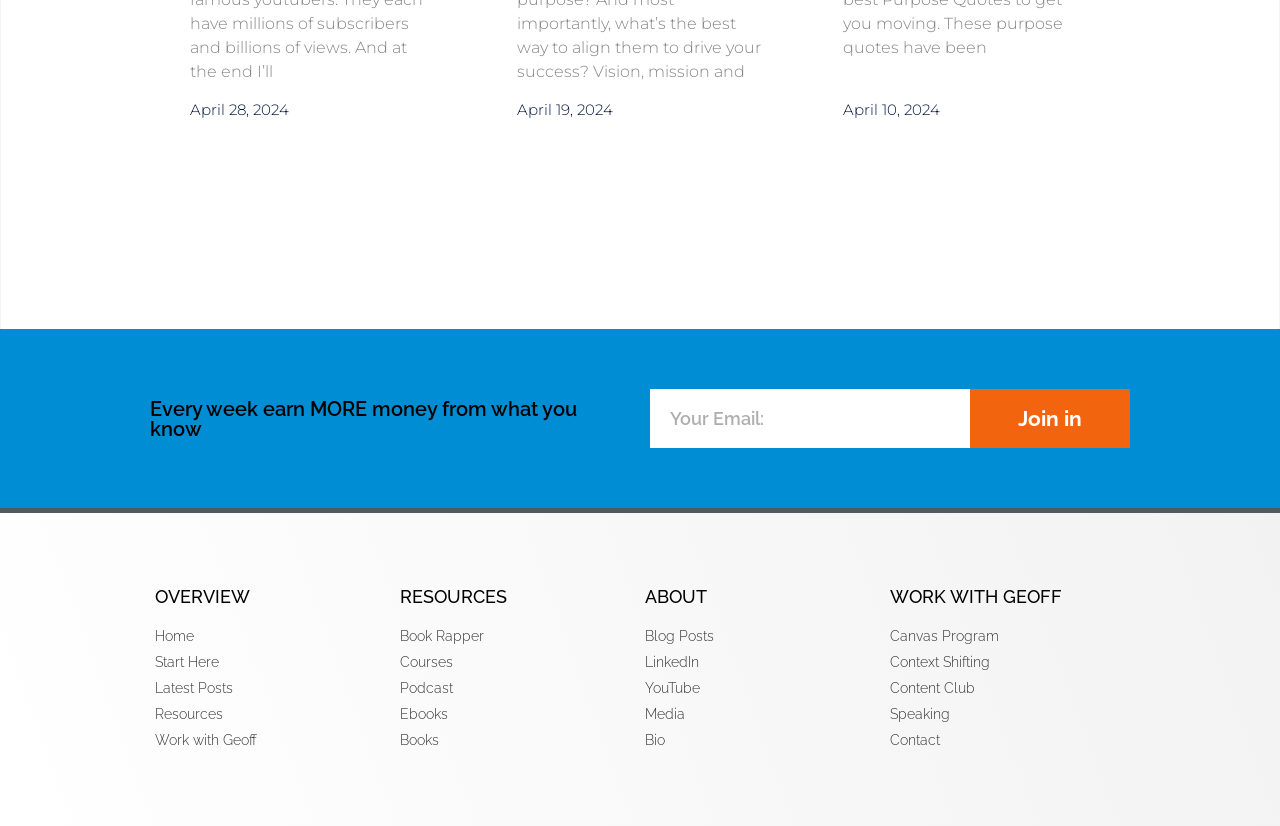Give a concise answer using one word or a phrase to the following question:
What is the purpose of the textbox?

To enter email